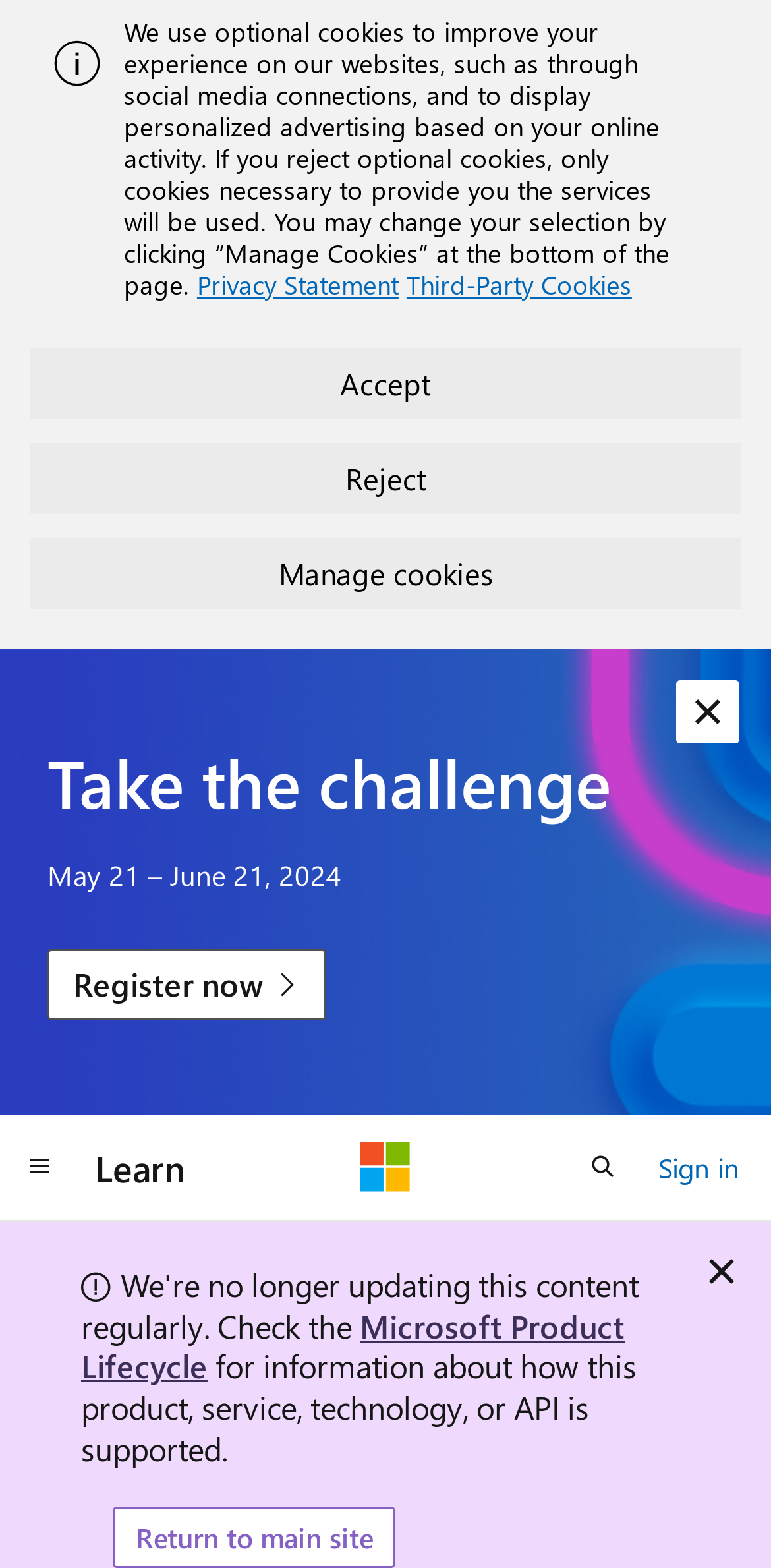Locate the bounding box coordinates of the area that needs to be clicked to fulfill the following instruction: "Go to Microsoft Learn". The coordinates should be in the format of four float numbers between 0 and 1, namely [left, top, right, bottom].

[0.103, 0.721, 0.262, 0.768]